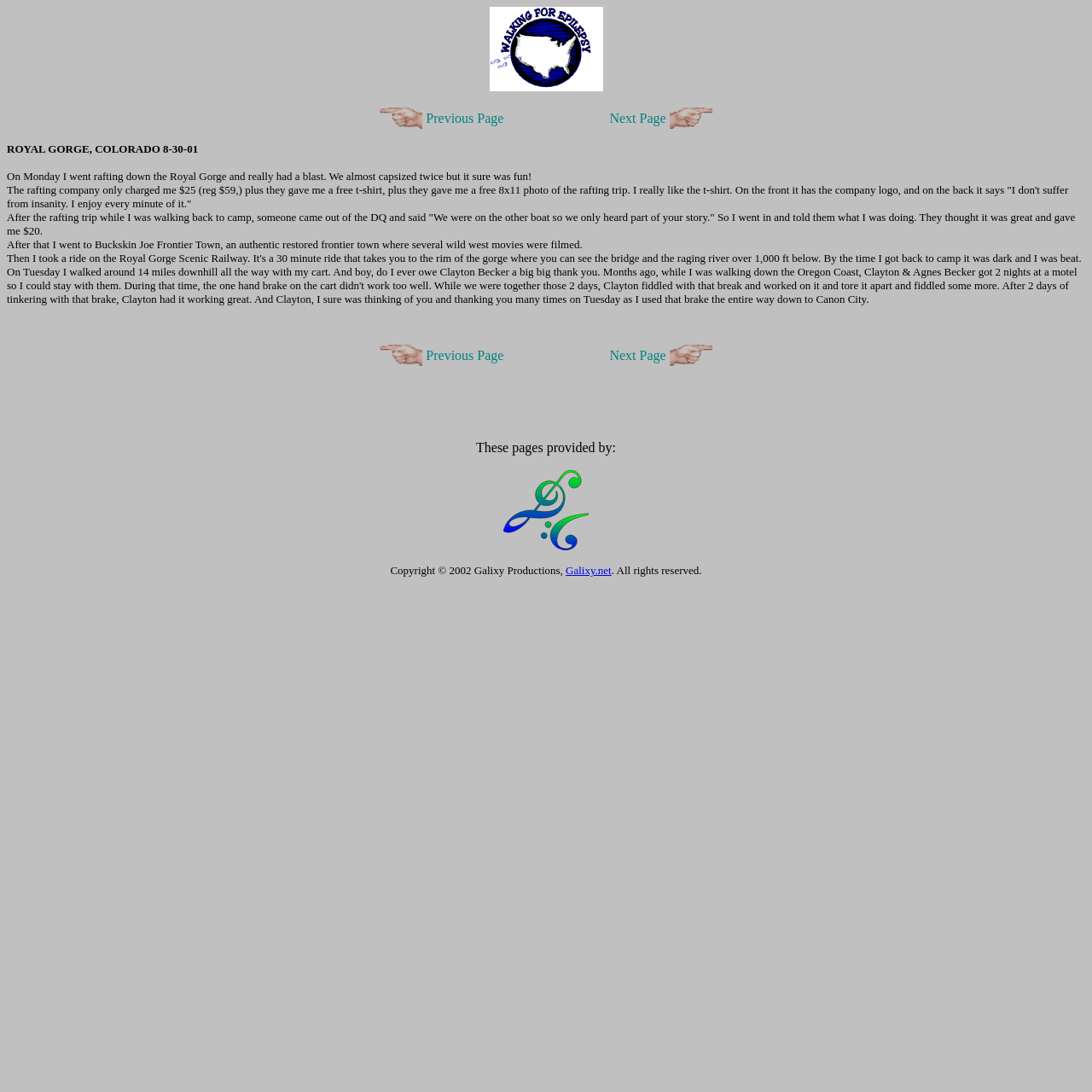Please answer the following question using a single word or phrase: 
What is the location mentioned in the first sentence?

Royal Gorge, Colorado